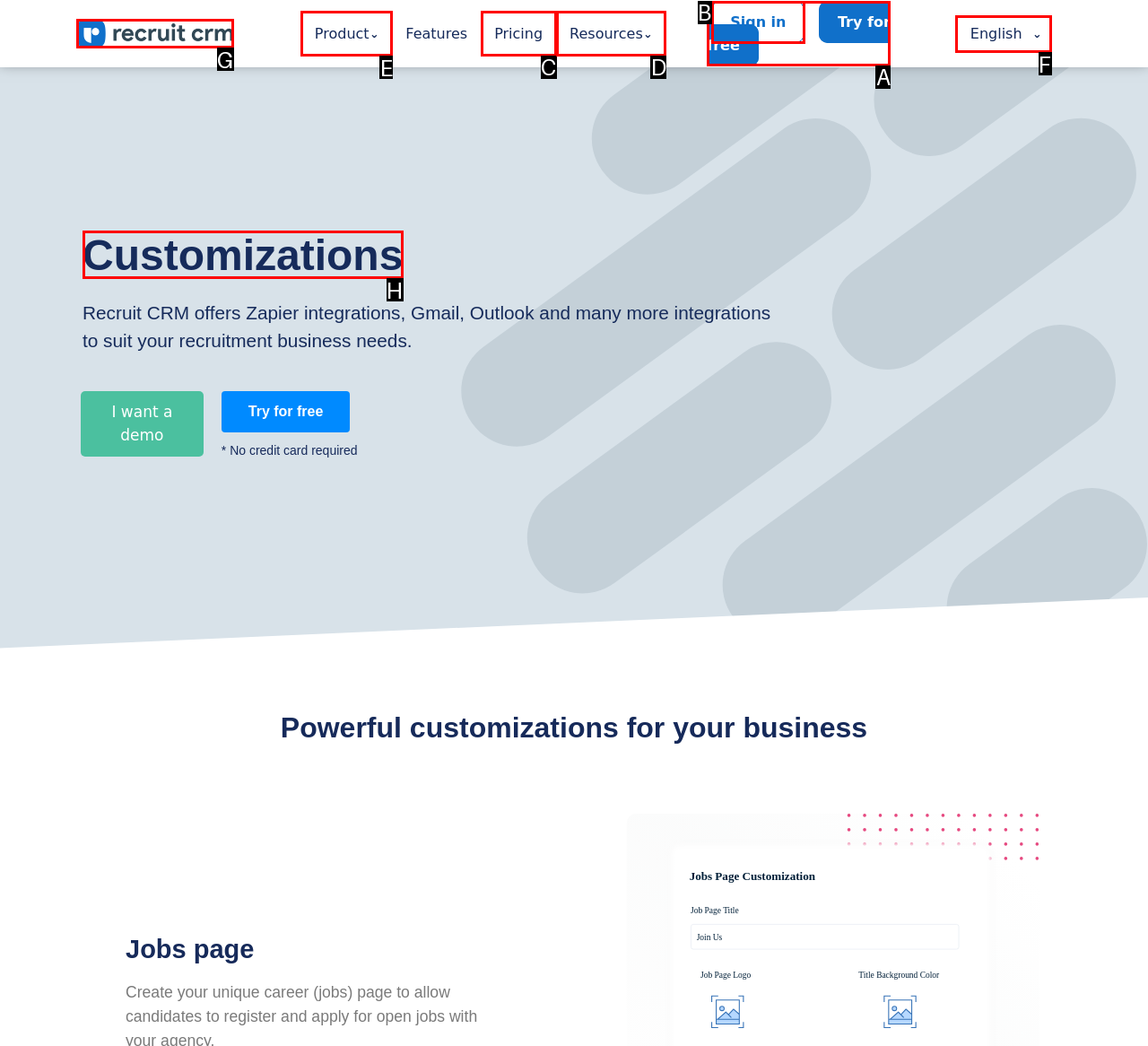Choose the letter of the option you need to click to View product features. Answer with the letter only.

E